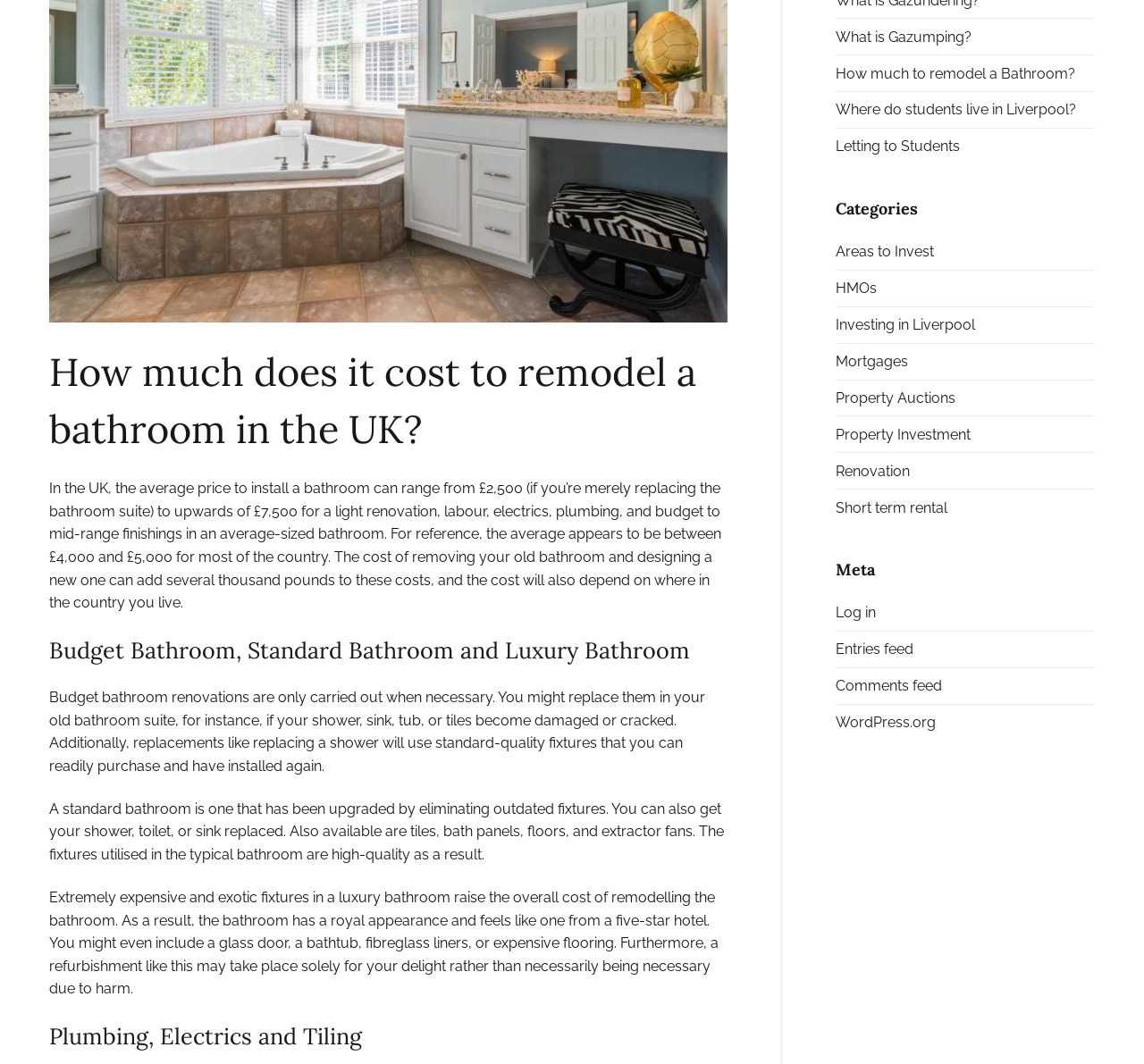Specify the bounding box coordinates of the element's region that should be clicked to achieve the following instruction: "Click on 'Log in' link". The bounding box coordinates consist of four float numbers between 0 and 1, in the format [left, top, right, bottom].

[0.73, 0.559, 0.766, 0.593]